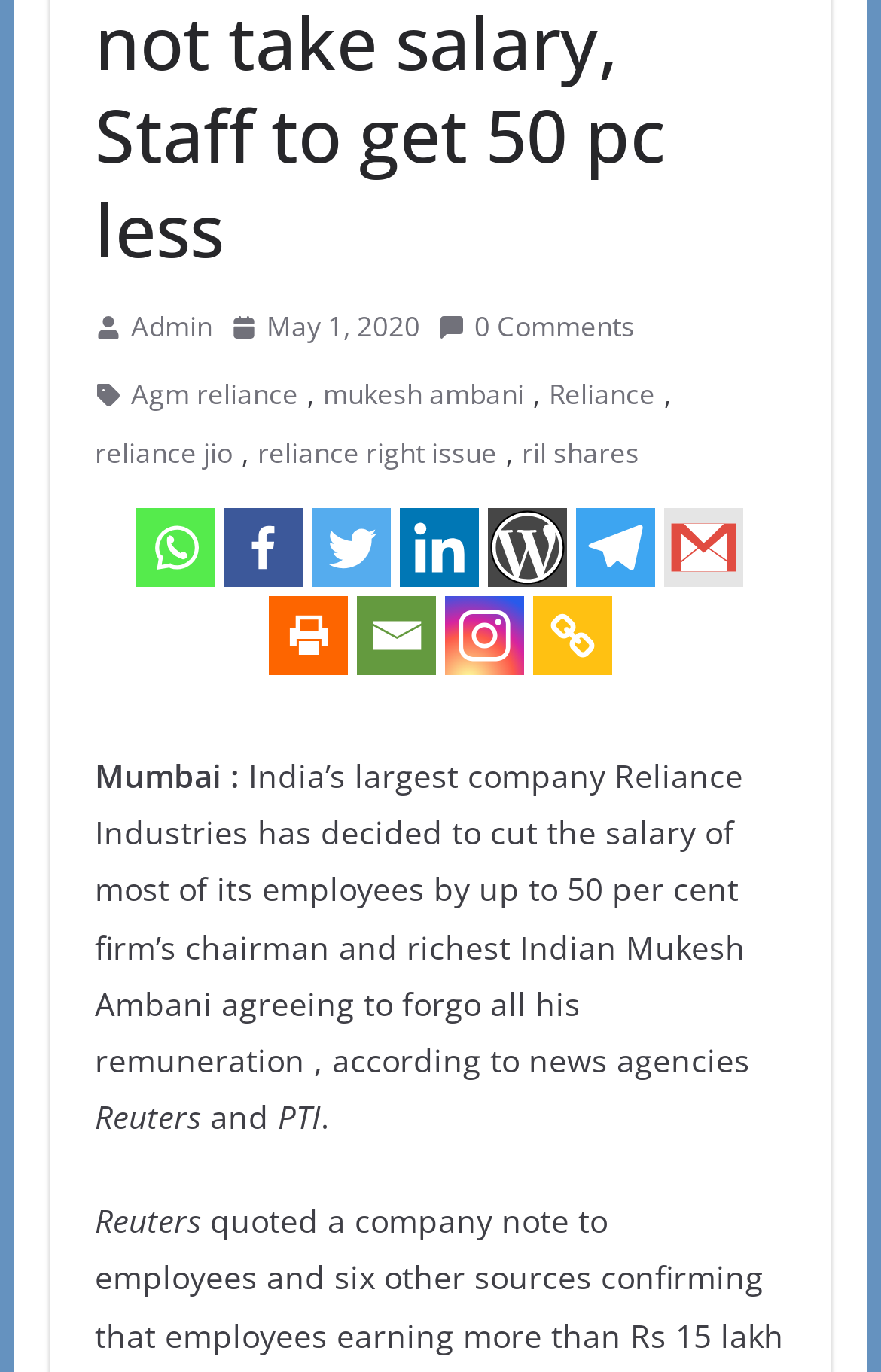Please give the bounding box coordinates of the area that should be clicked to fulfill the following instruction: "Print the article". The coordinates should be in the format of four float numbers from 0 to 1, i.e., [left, top, right, bottom].

[0.305, 0.435, 0.395, 0.492]